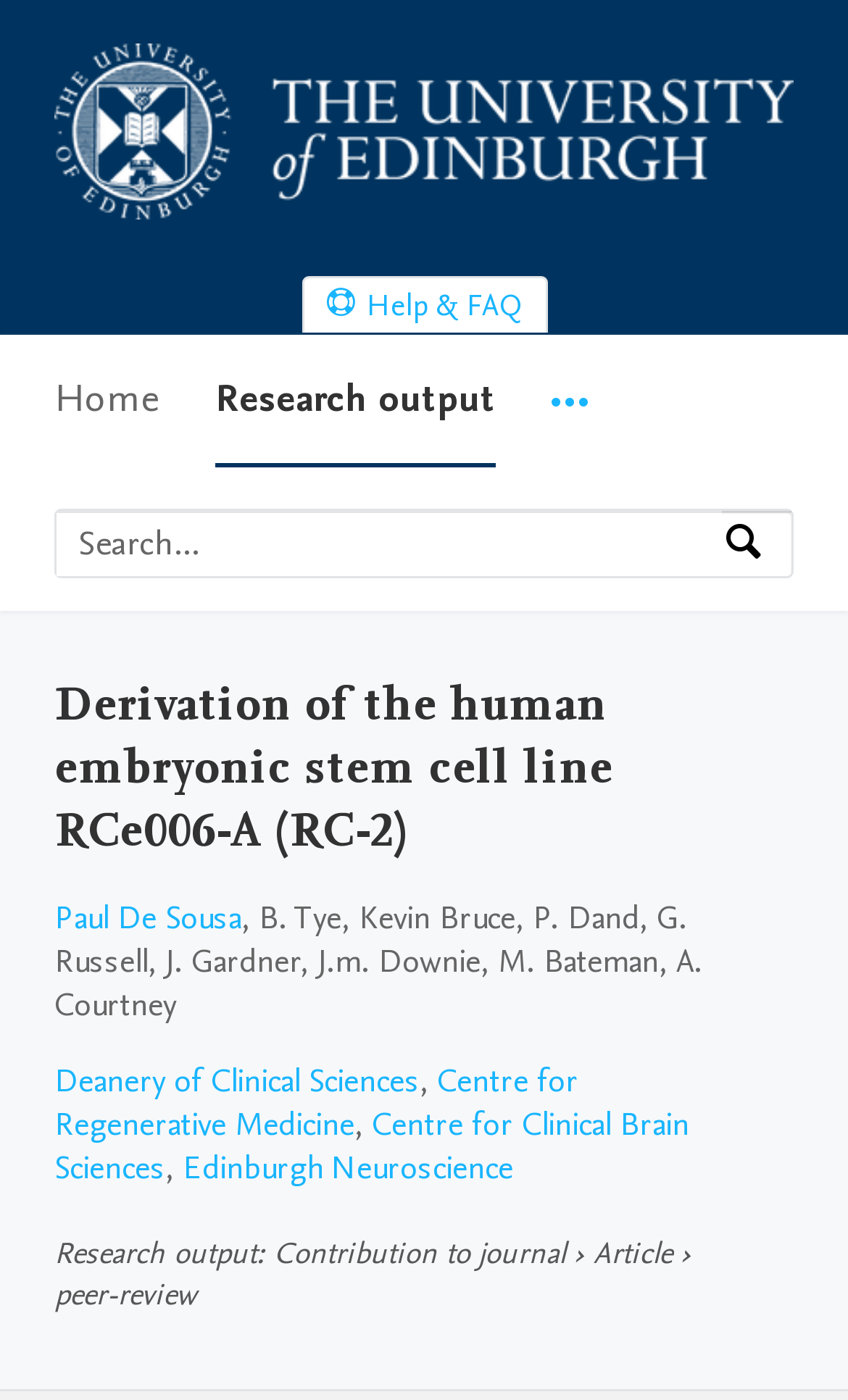Respond to the following query with just one word or a short phrase: 
What is the name of the research output?

Derivation of the human embryonic stem cell line RCe006-A (RC-2)